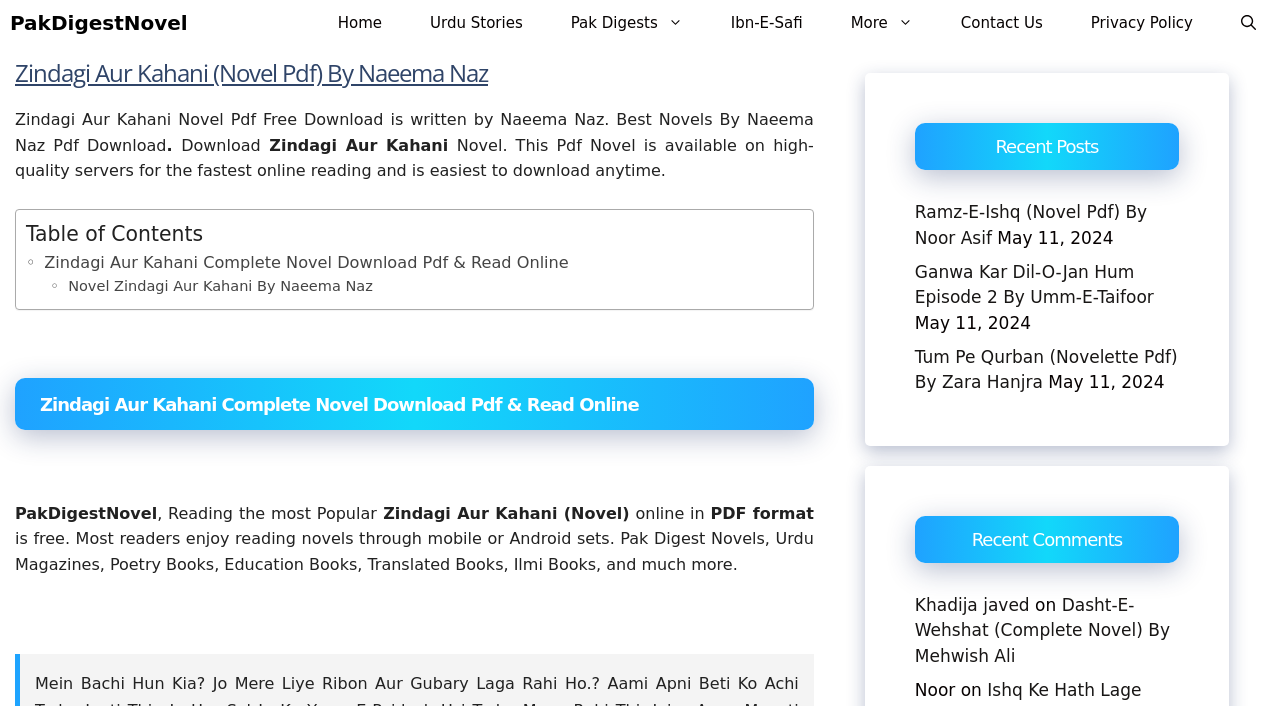Based on what you see in the screenshot, provide a thorough answer to this question: What is the name of the novel being described?

Based on the webpage content, the novel being described is 'Zindagi Aur Kahani' which is written by Naeema Naz. This information is obtained from the static text elements on the webpage.